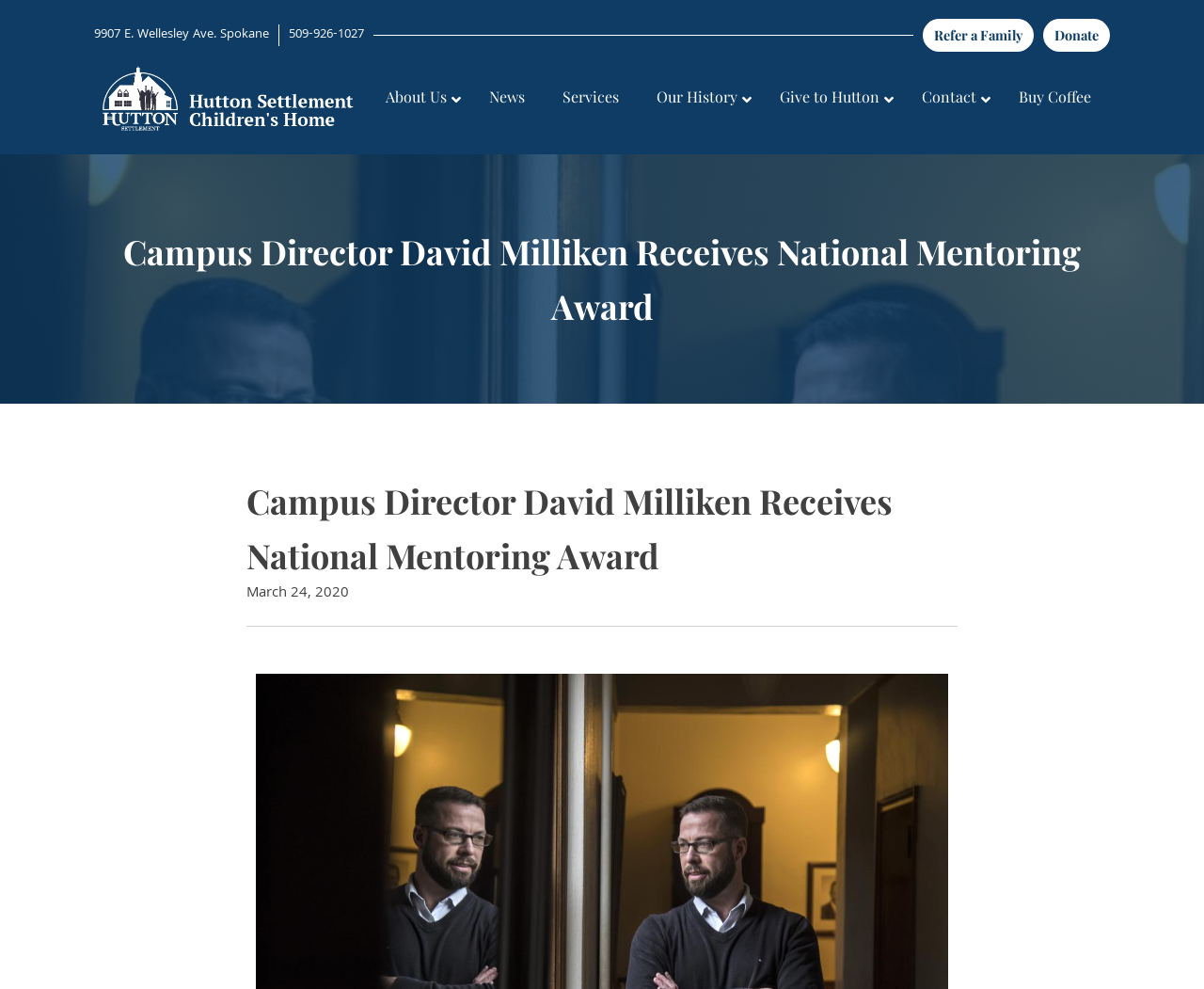Locate the bounding box of the UI element based on this description: "Refer a Family". Provide four float numbers between 0 and 1 as [left, top, right, bottom].

[0.766, 0.019, 0.859, 0.052]